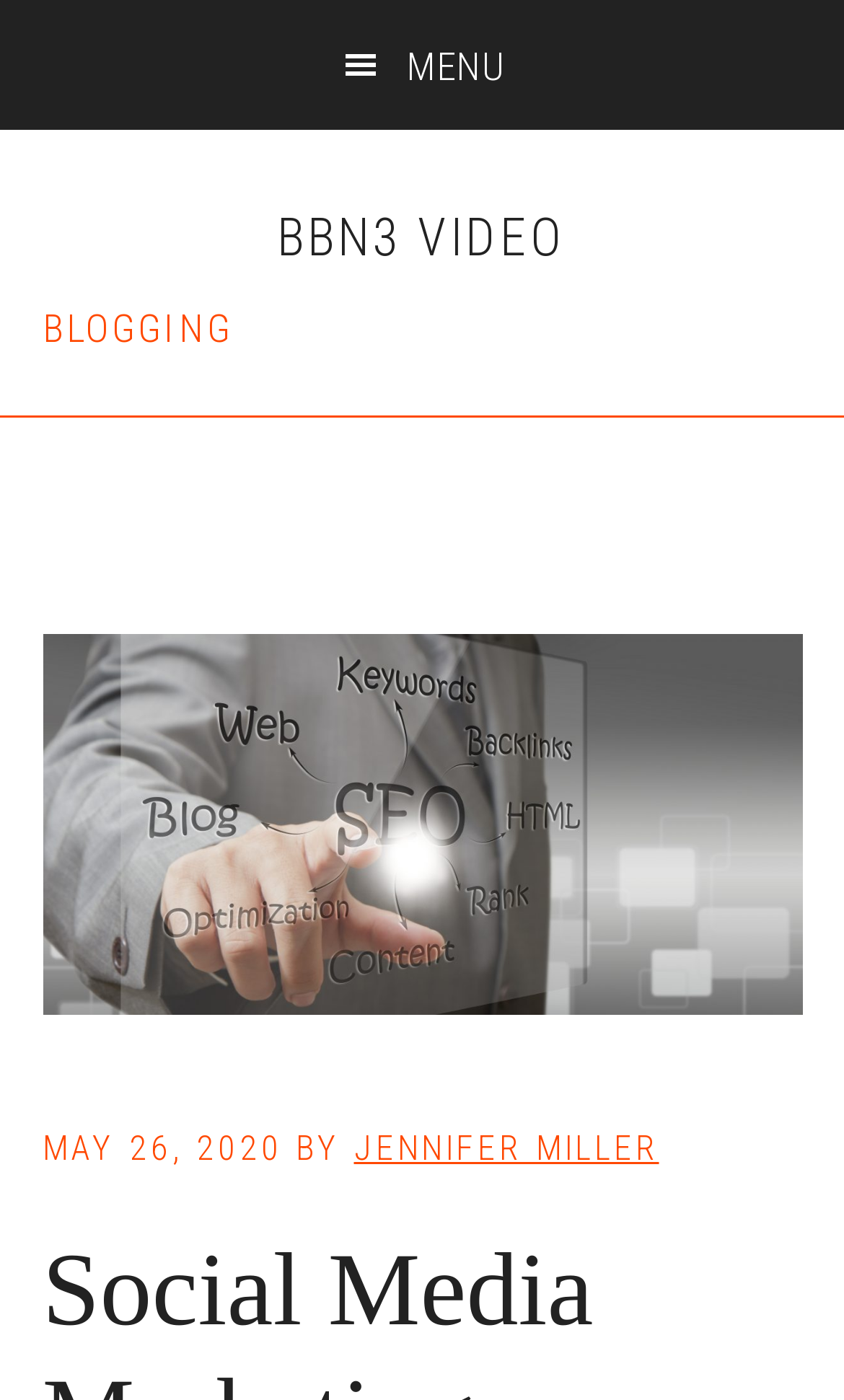Please provide a comprehensive response to the question below by analyzing the image: 
Who is the author of the blog post?

I found the author of the blog post by looking at the link element that is a sibling of the 'BY' static text, which is a child of the 'BLOGGING' heading. The link element contains the text 'JENNIFER MILLER', which indicates the author of the blog post.